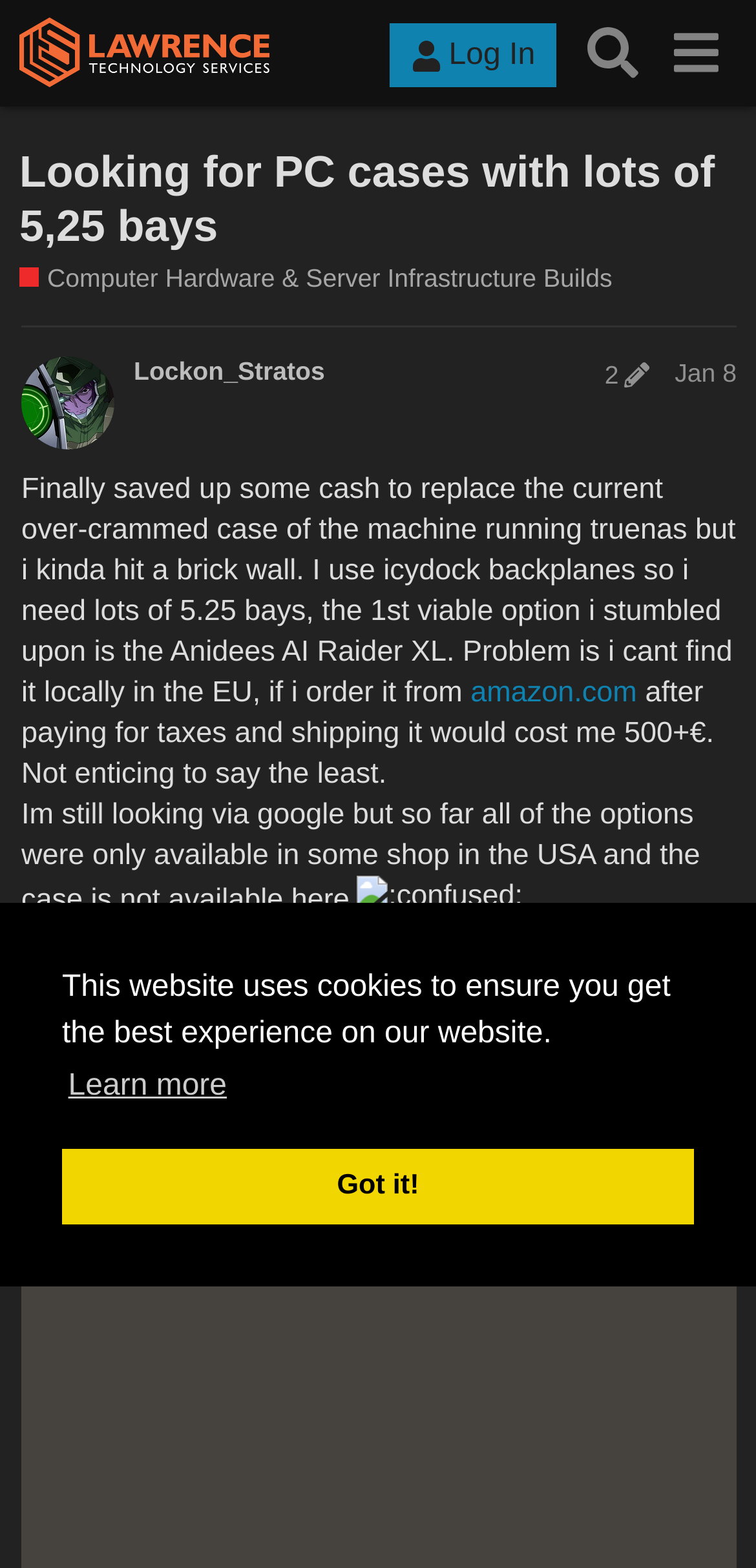Locate the UI element described as follows: "alt="Lawrence Systems Forums"". Return the bounding box coordinates as four float numbers between 0 and 1 in the order [left, top, right, bottom].

[0.026, 0.012, 0.357, 0.056]